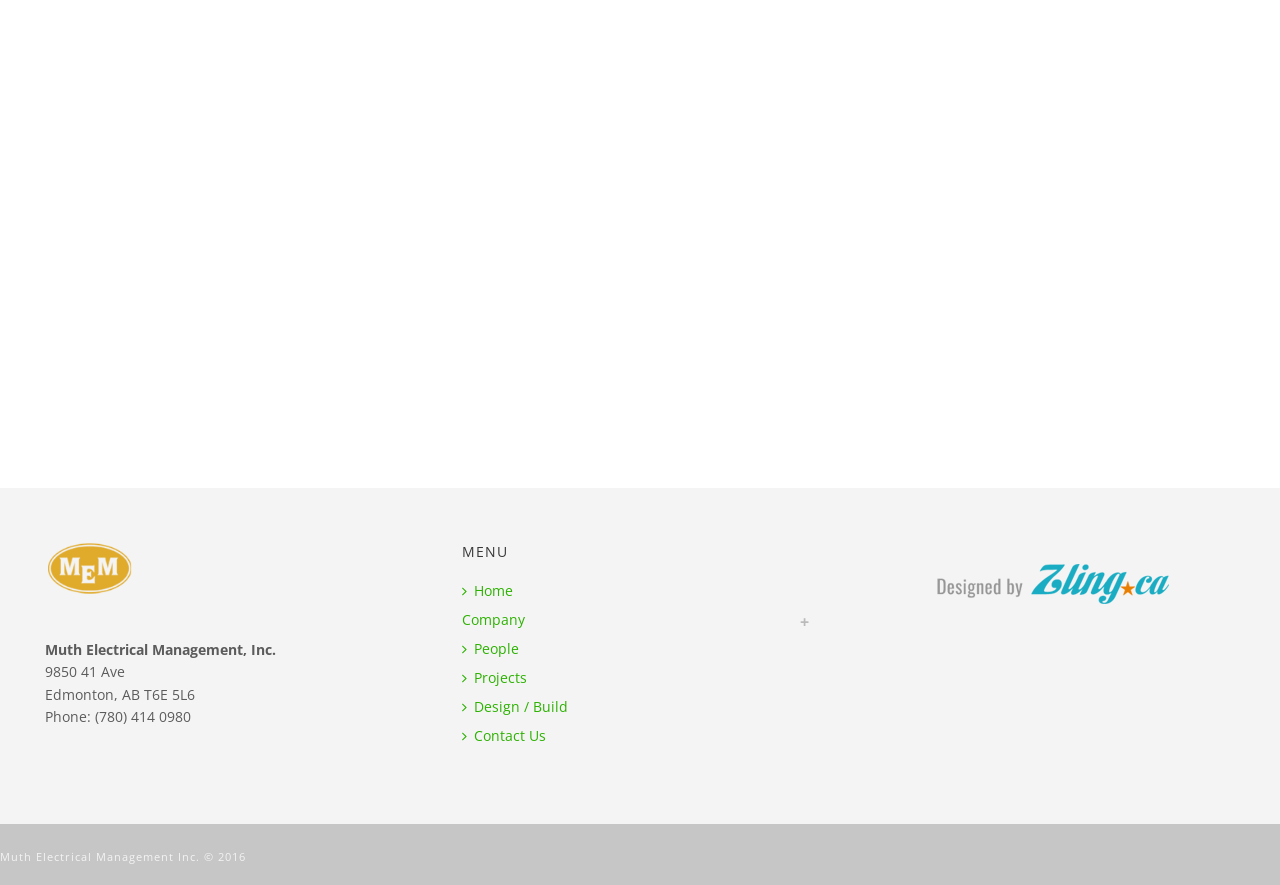How many links are in the menu?
Based on the screenshot, provide your answer in one word or phrase.

6